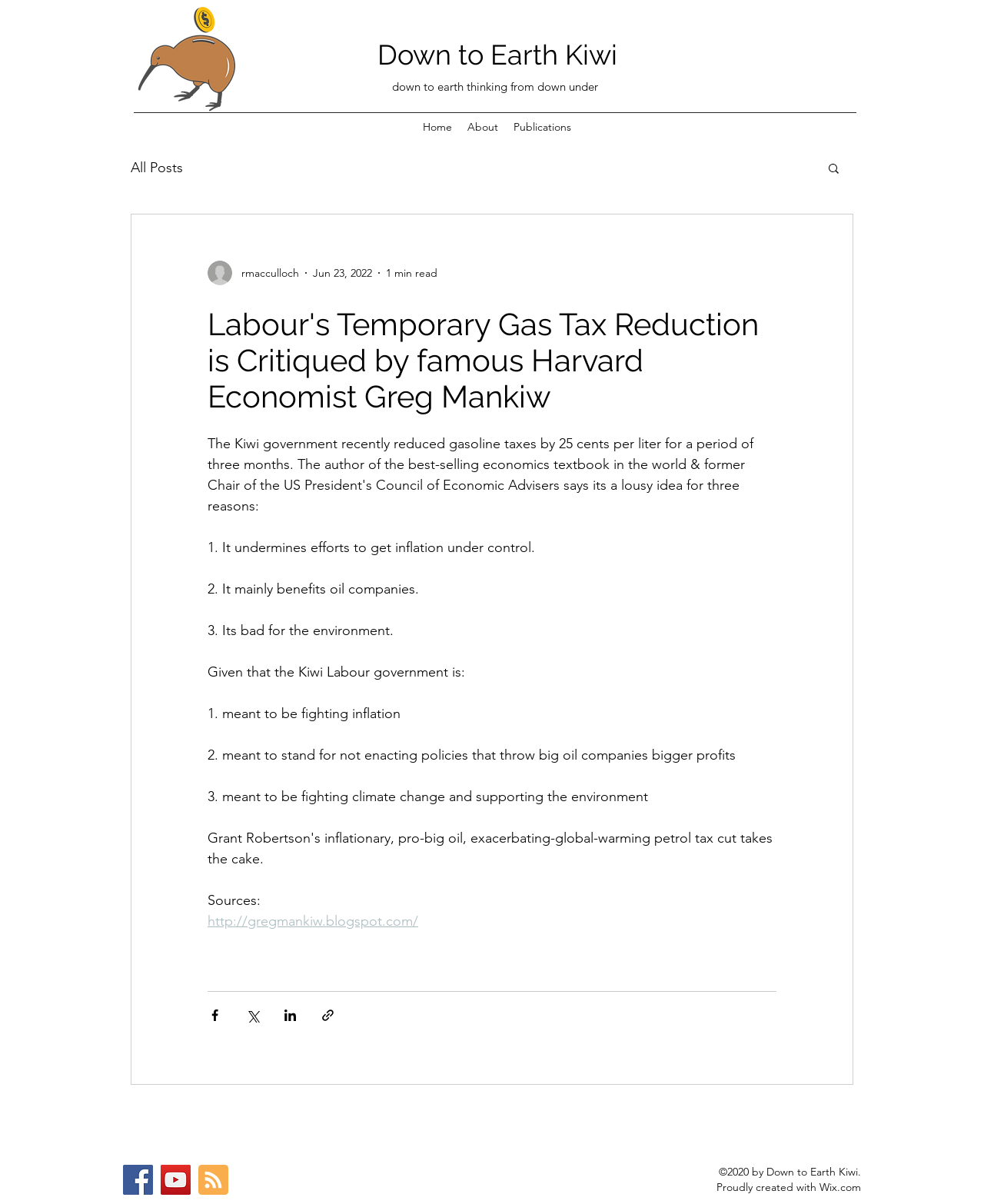Please mark the clickable region by giving the bounding box coordinates needed to complete this instruction: "Visit the 'About' page".

[0.467, 0.098, 0.514, 0.114]